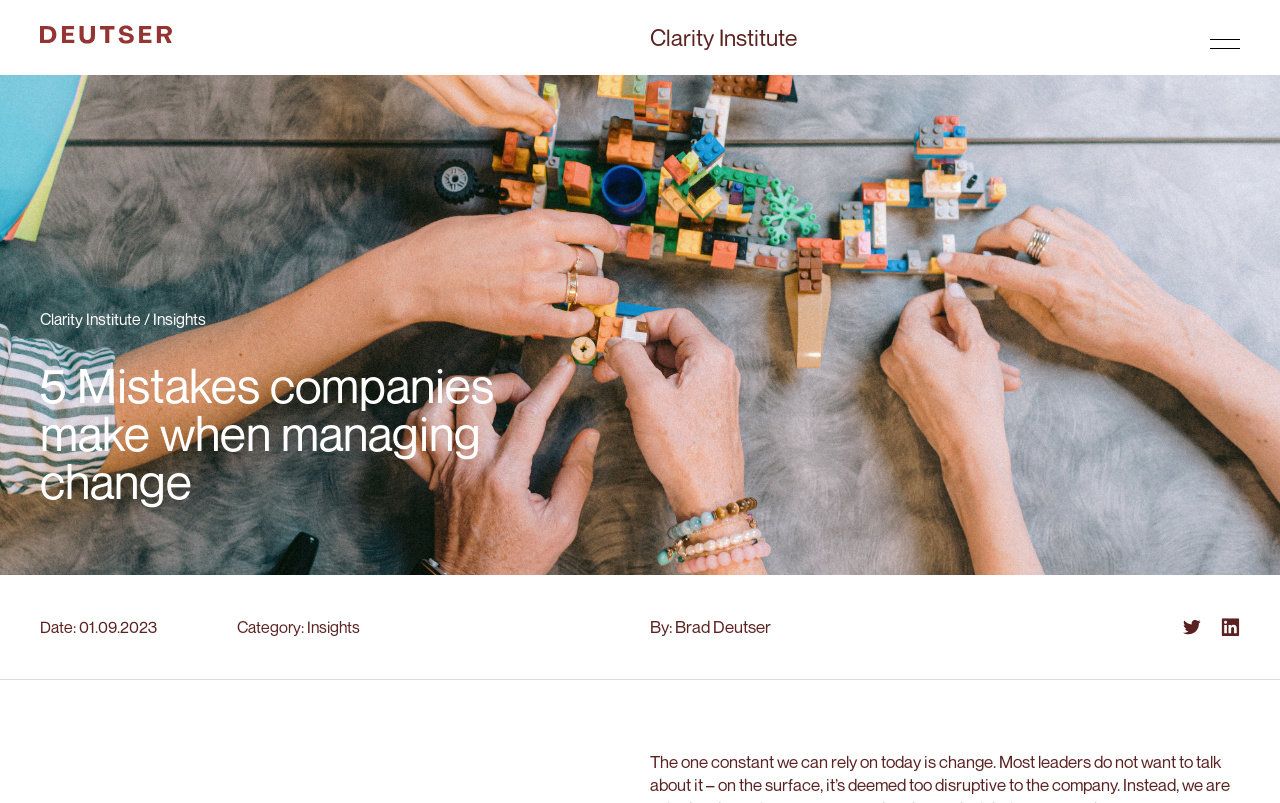What is the name of the institute?
Could you answer the question with a detailed and thorough explanation?

I found the answer by looking at the static text element with the content 'Clarity Institute' at the top of the webpage, which suggests that it is the name of the institute.